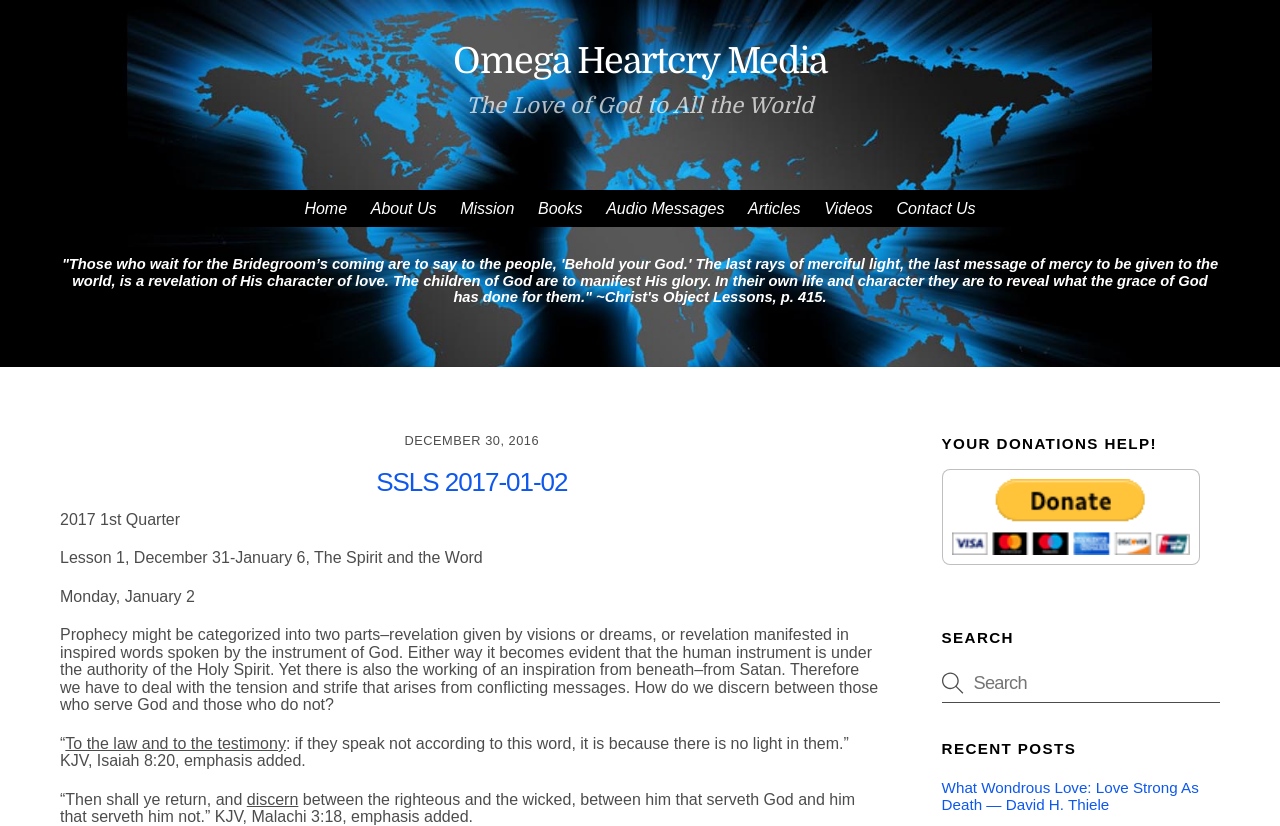Determine the bounding box coordinates for the clickable element to execute this instruction: "Click on the 'ABOUT' link". Provide the coordinates as four float numbers between 0 and 1, i.e., [left, top, right, bottom].

None